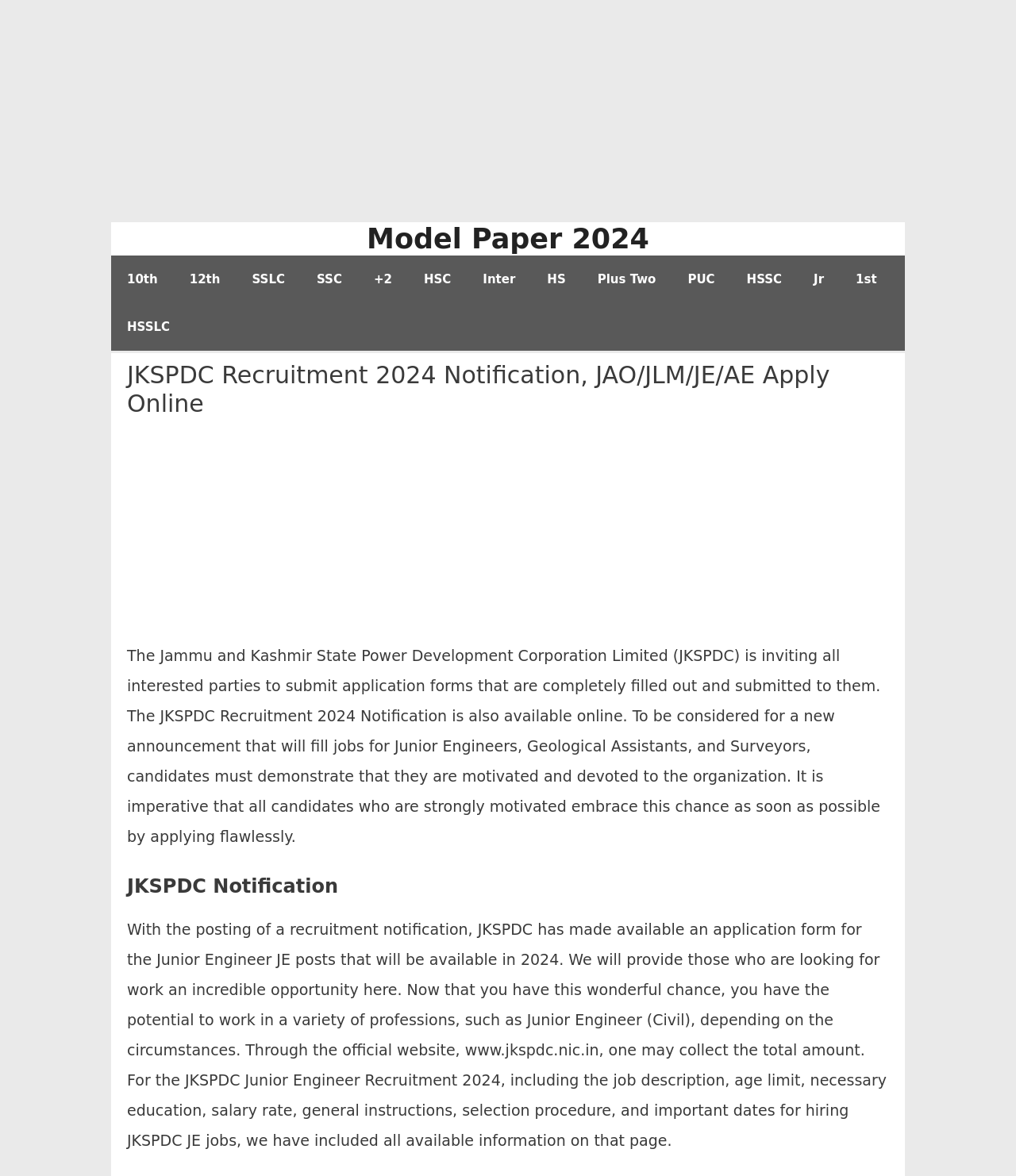Craft a detailed narrative of the webpage's structure and content.

The webpage is about the Jammu and Kashmir State Power Development Corporation Limited (JKSPDC) recruitment notification for 2024. At the top, there is a banner with a link to "Model Paper 2024" on the right side. Below the banner, there is a primary navigation menu with links to various educational levels, such as 10th, 12th, SSLC, SSC, and others.

The main content of the webpage is divided into sections. The first section has a heading "JKSPDC Recruitment 2024 Notification, JAO/JLM/JE/AE Apply Online" and a brief introduction to the recruitment process. Below this, there is an iframe containing an advertisement.

The next section has a heading "JKSPDC Notification" and provides detailed information about the recruitment, including the job description, age limit, education requirements, salary, and selection procedure. This section also mentions the official website, www.jkspdc.nic.in, where applicants can find more information.

At the bottom of the page, there are three links to related articles, marked with bullet points. These links are to "GSEB 10th Textbook 2024 Gujarat SSC", "Power Sector Job Notification 2024", and "BSEB 1st Inter Textbook 2024 Bihar".